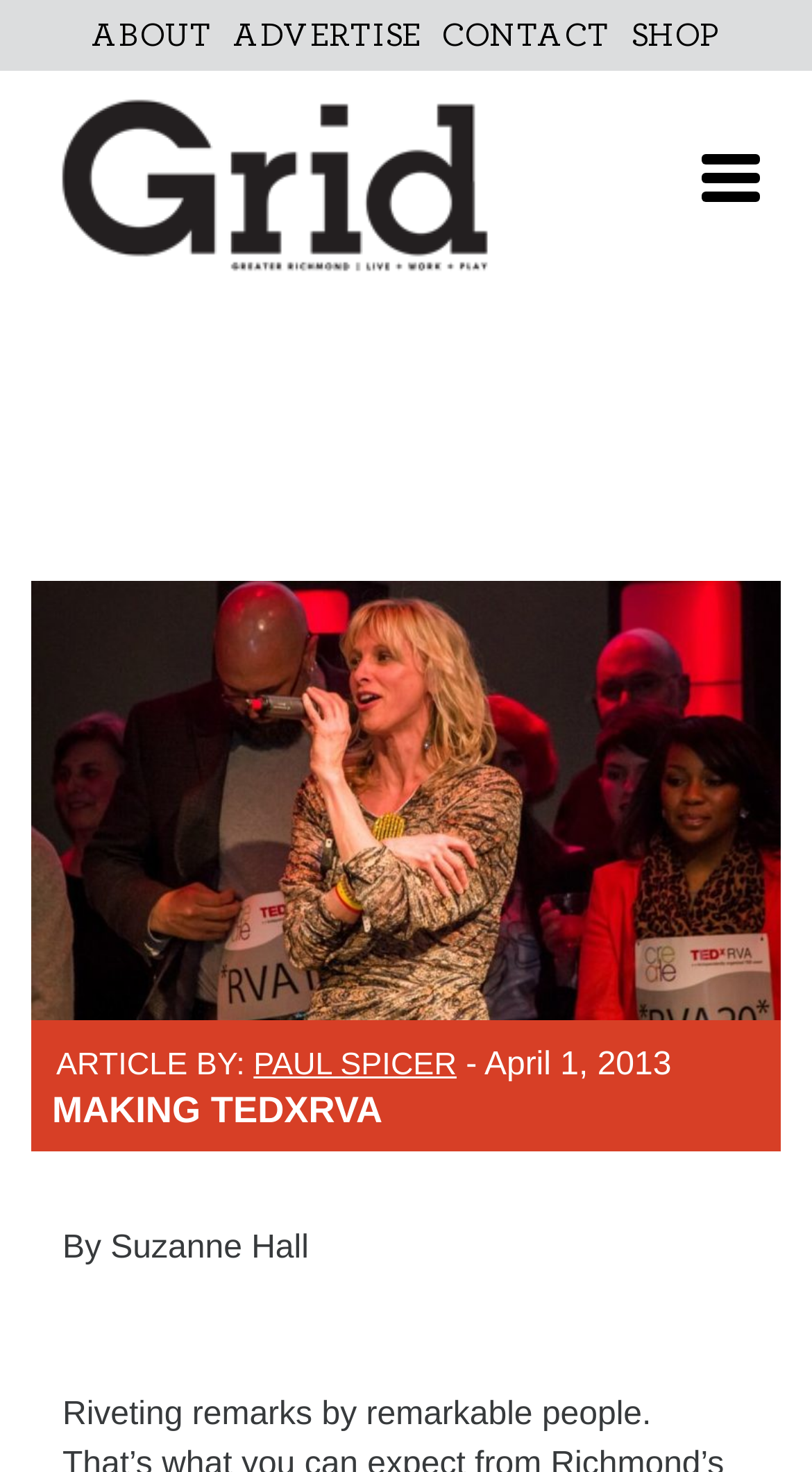Please identify the bounding box coordinates of the element's region that should be clicked to execute the following instruction: "click Grid Magazine Logo". The bounding box coordinates must be four float numbers between 0 and 1, i.e., [left, top, right, bottom].

[0.064, 0.091, 0.61, 0.153]